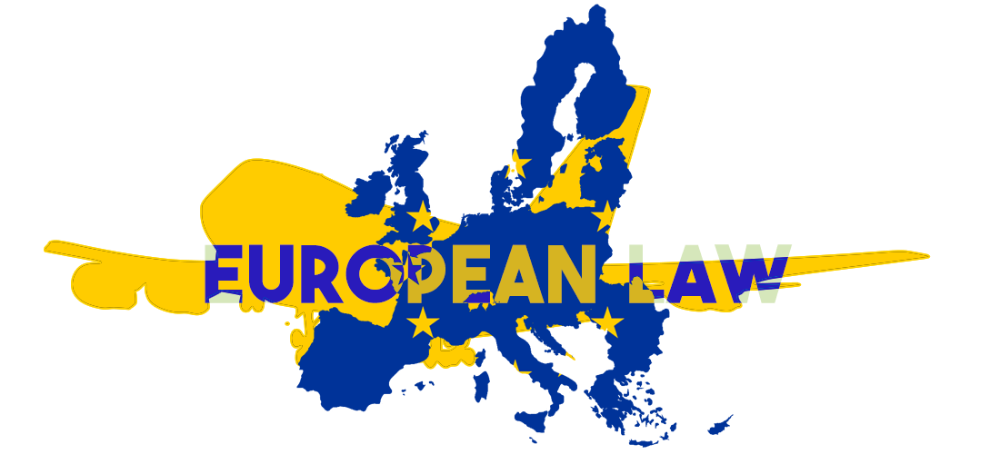What is encircling the map of Europe?
Please describe in detail the information shown in the image to answer the question.

The image features the silhouette of an airplane encircling the map, illustrating the connection between air travel and the principles of EU regulations, particularly concerning passenger rights in cases of flight delays, cancellations, and baggage issues. This information is obtained by analyzing the visual representation of the airplane silhouette in the image.